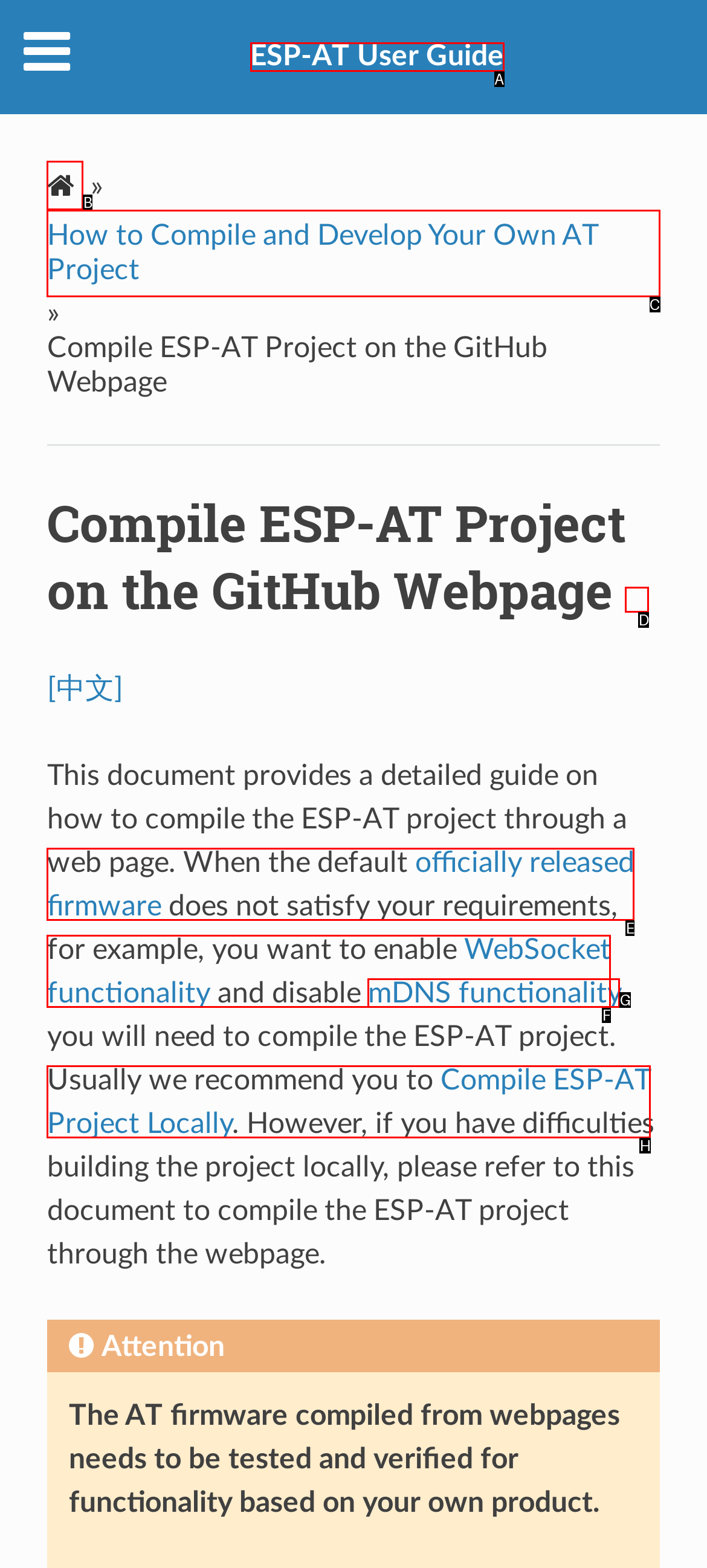From the given choices, determine which HTML element matches the description: Compile ESP-AT Project Locally. Reply with the appropriate letter.

H